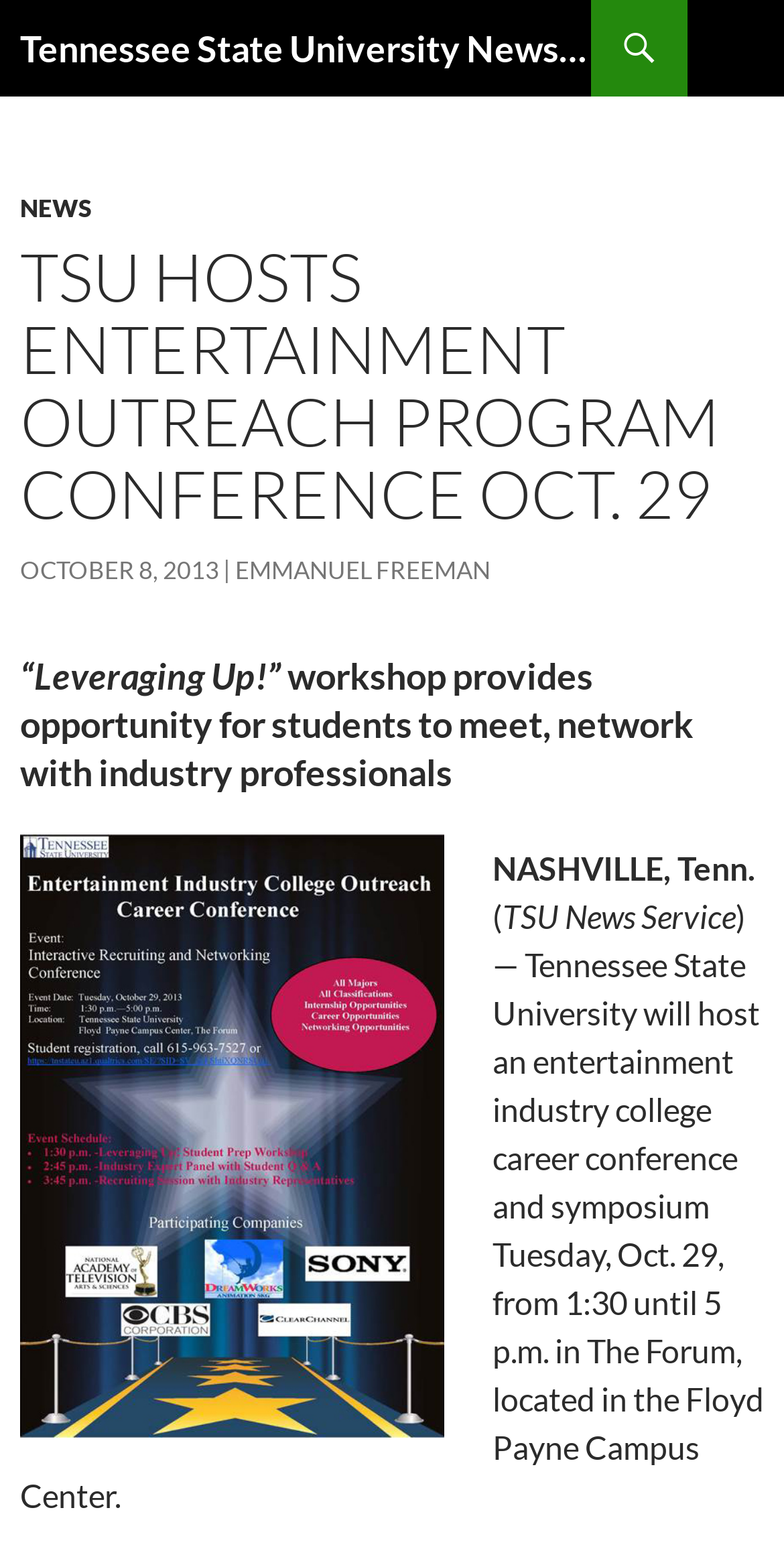Identify and provide the text content of the webpage's primary headline.

Tennessee State University Newsroom